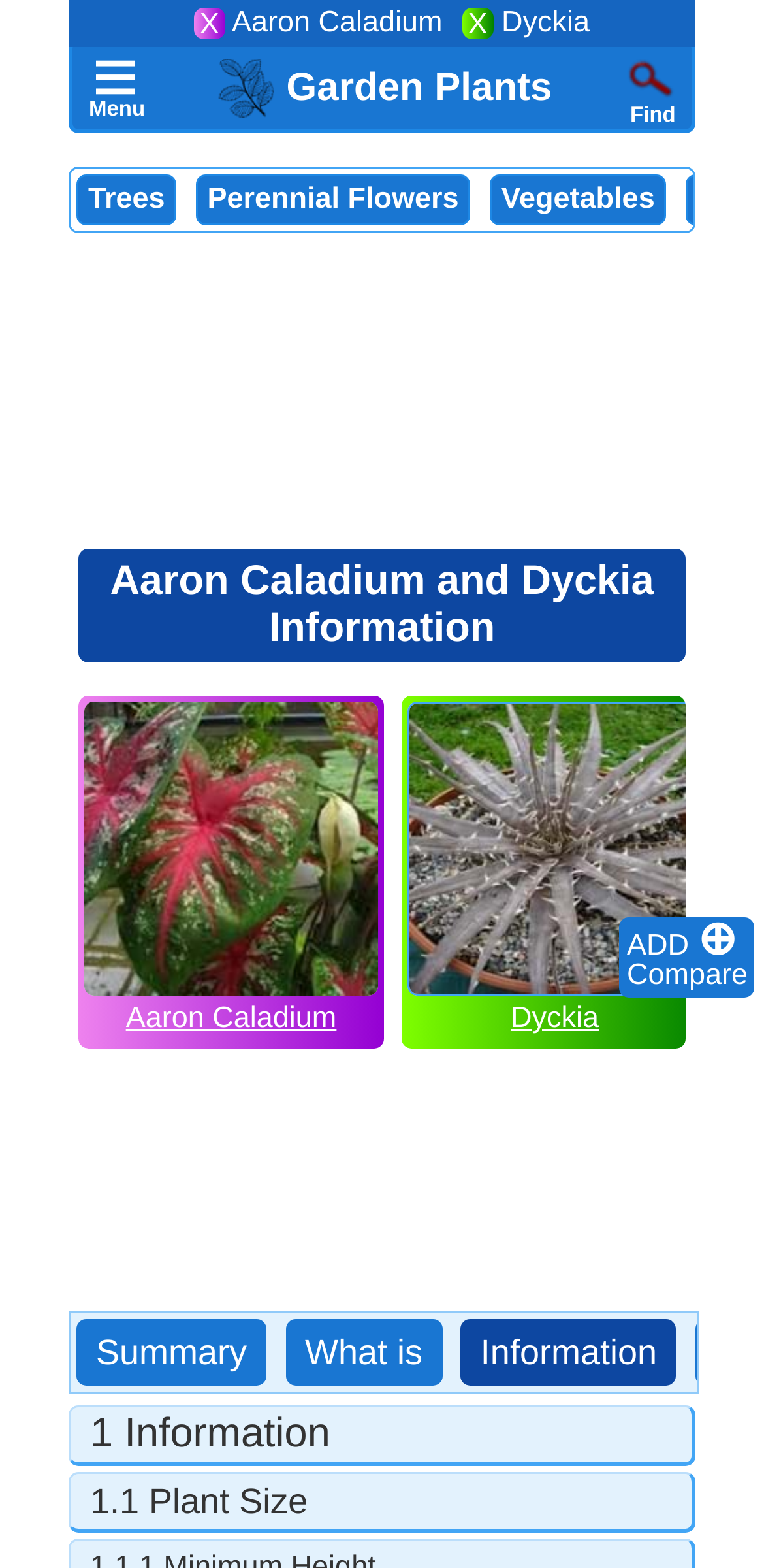Please determine the bounding box coordinates for the element that should be clicked to follow these instructions: "Go to Trees page".

[0.115, 0.116, 0.216, 0.138]